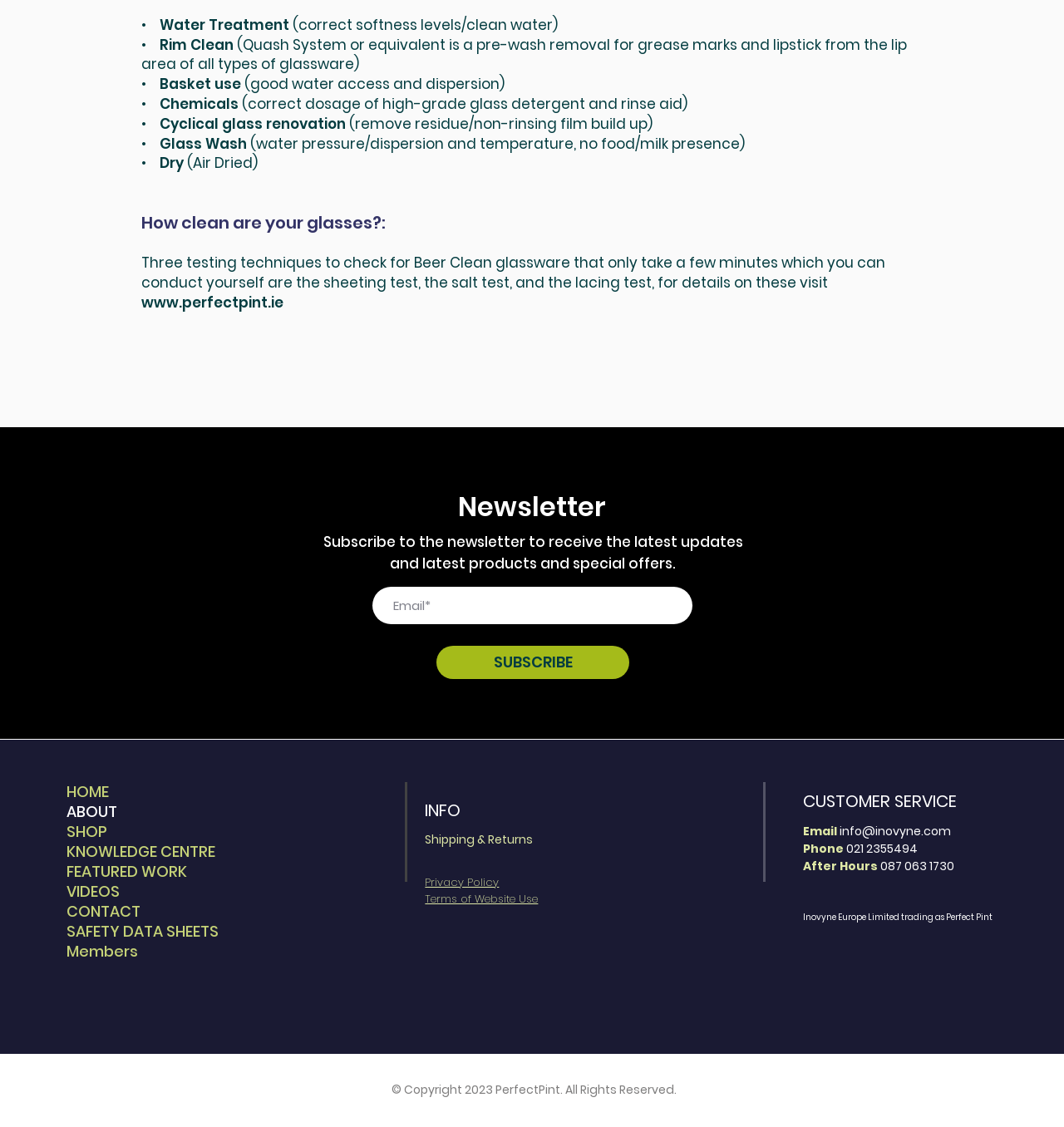Identify the bounding box coordinates for the region of the element that should be clicked to carry out the instruction: "Contact customer service via email". The bounding box coordinates should be four float numbers between 0 and 1, i.e., [left, top, right, bottom].

[0.789, 0.73, 0.894, 0.745]